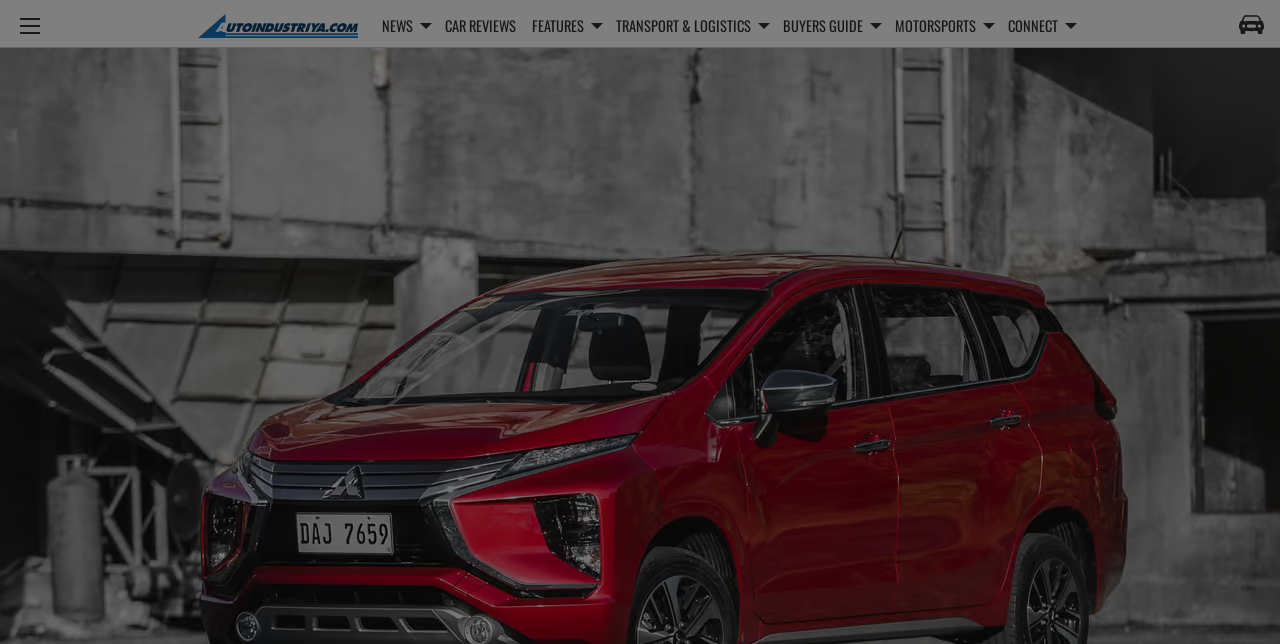What is the orientation of the menubar?
From the image, respond using a single word or phrase.

Horizontal